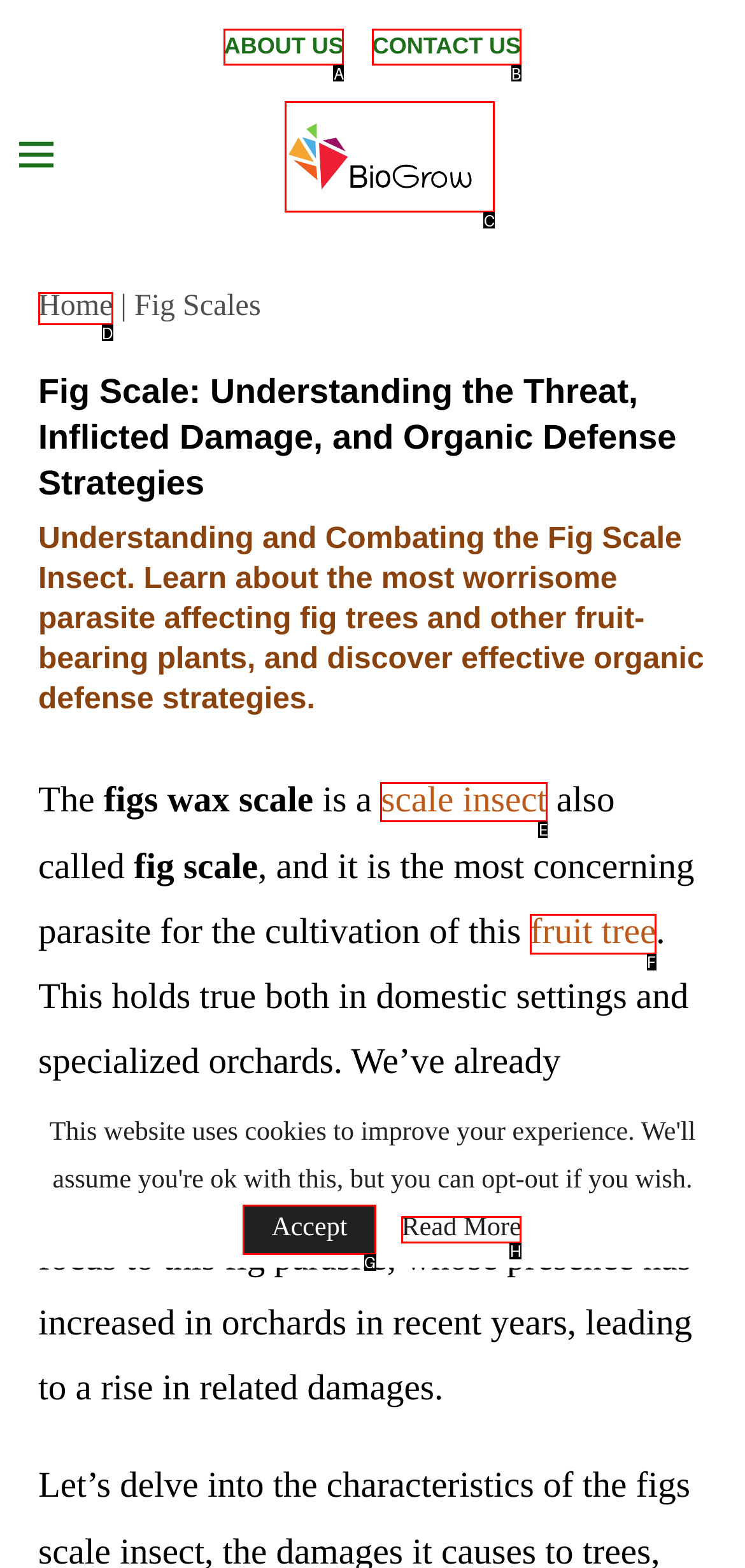Determine the letter of the UI element that will complete the task: learn more about fig scale insect
Reply with the corresponding letter.

E